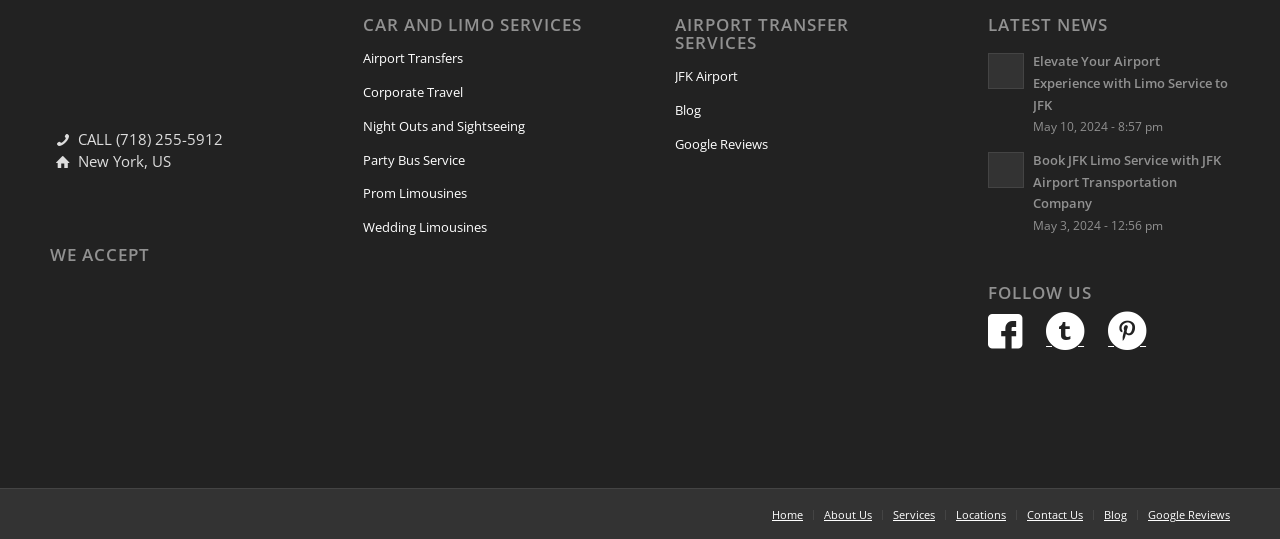How many news articles are listed under 'LATEST NEWS'?
Based on the image, answer the question in a detailed manner.

Under the heading 'LATEST NEWS', there are two news articles listed, each with a link and an image.